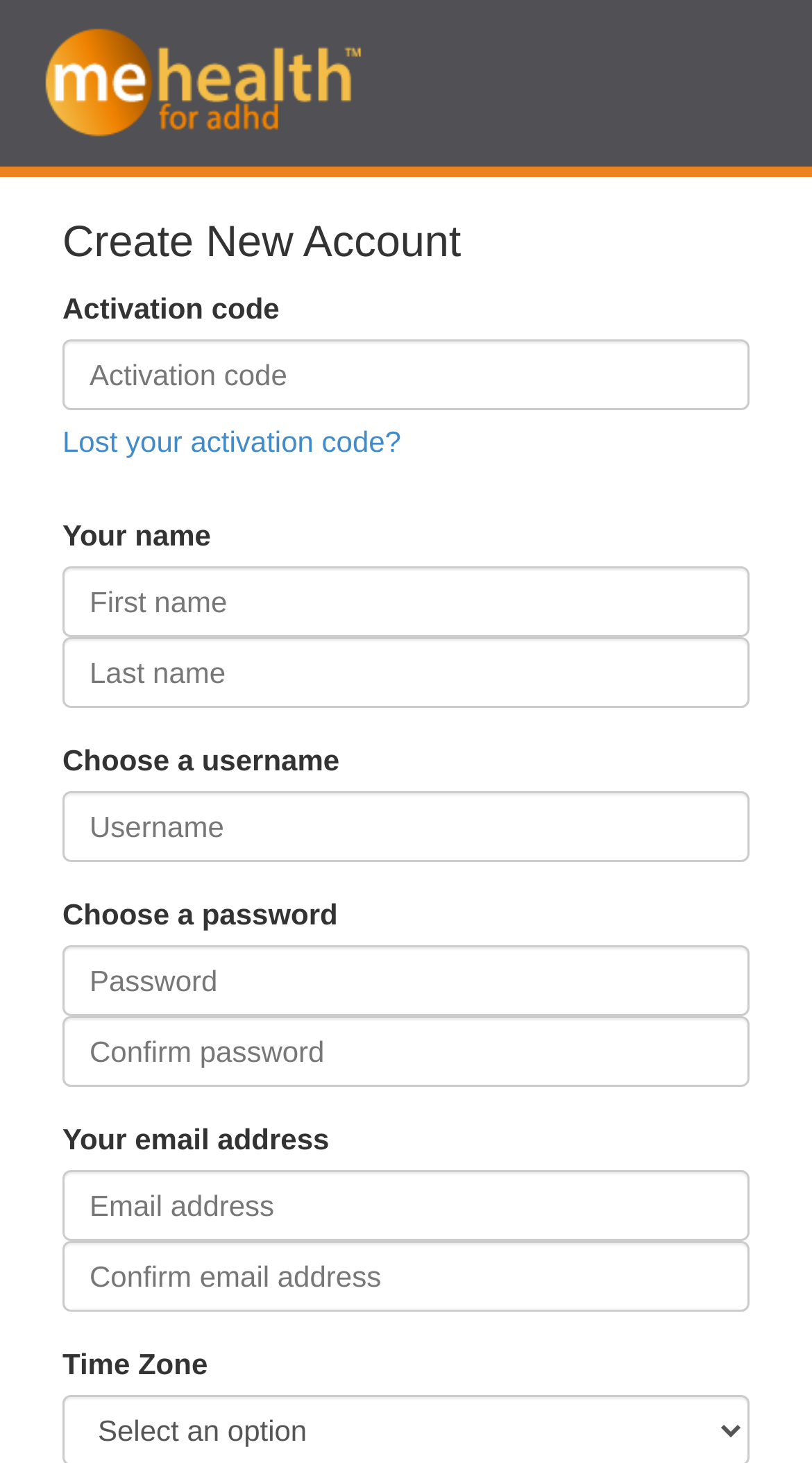Please find the bounding box coordinates of the section that needs to be clicked to achieve this instruction: "Choose a username".

[0.077, 0.541, 0.923, 0.589]